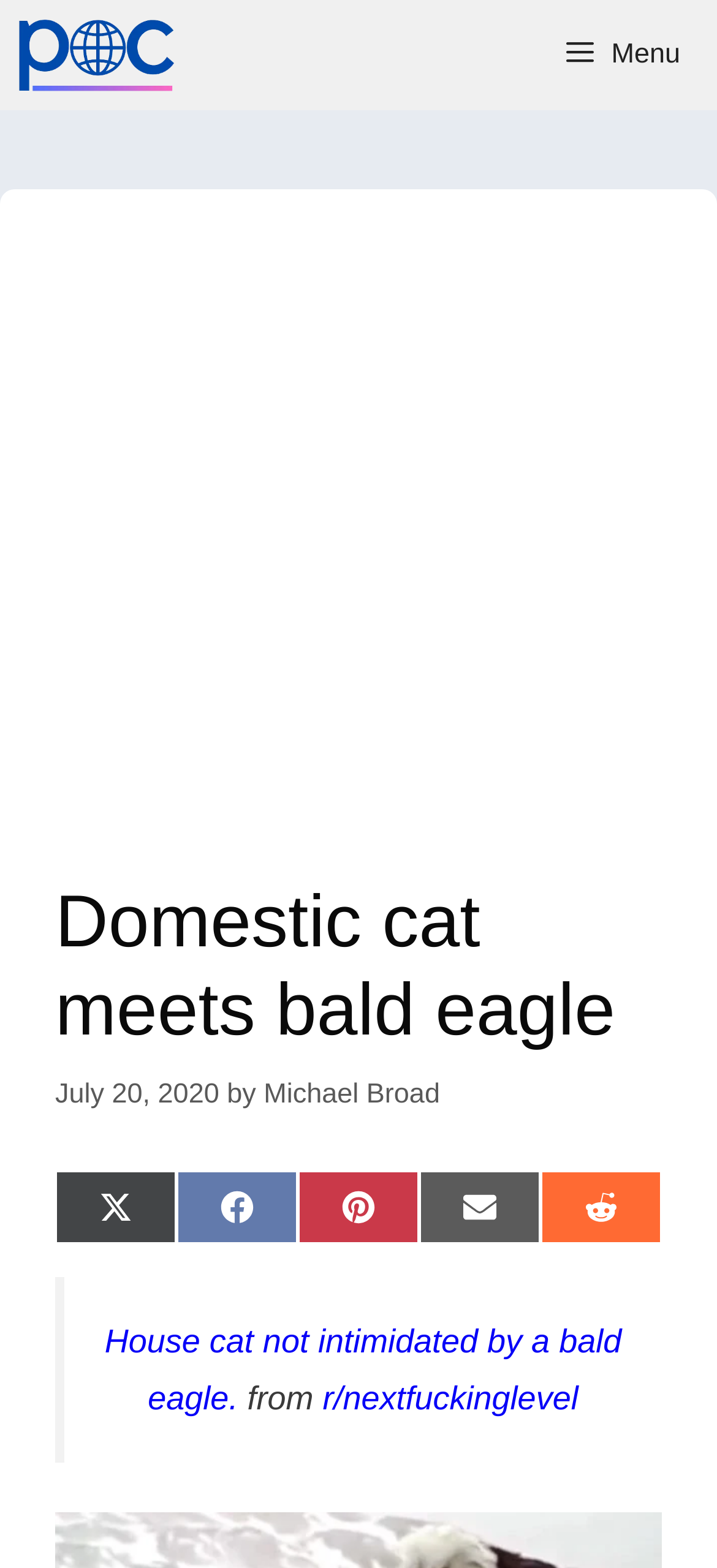Answer the question in one word or a short phrase:
What is the platform where the article can be shared?

Twitter